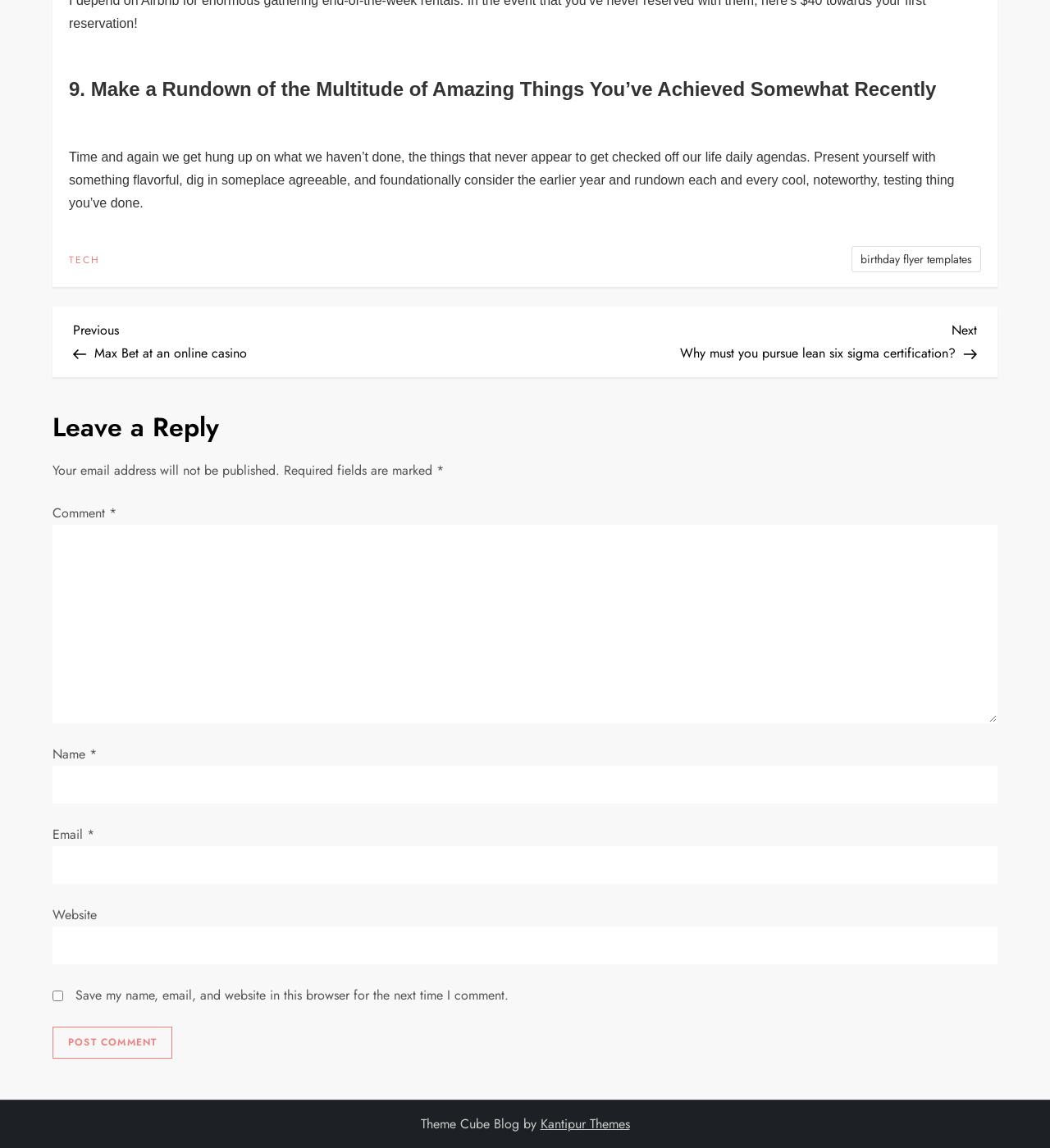Determine the bounding box for the UI element as described: "Tech". The coordinates should be represented as four float numbers between 0 and 1, formatted as [left, top, right, bottom].

[0.066, 0.221, 0.095, 0.232]